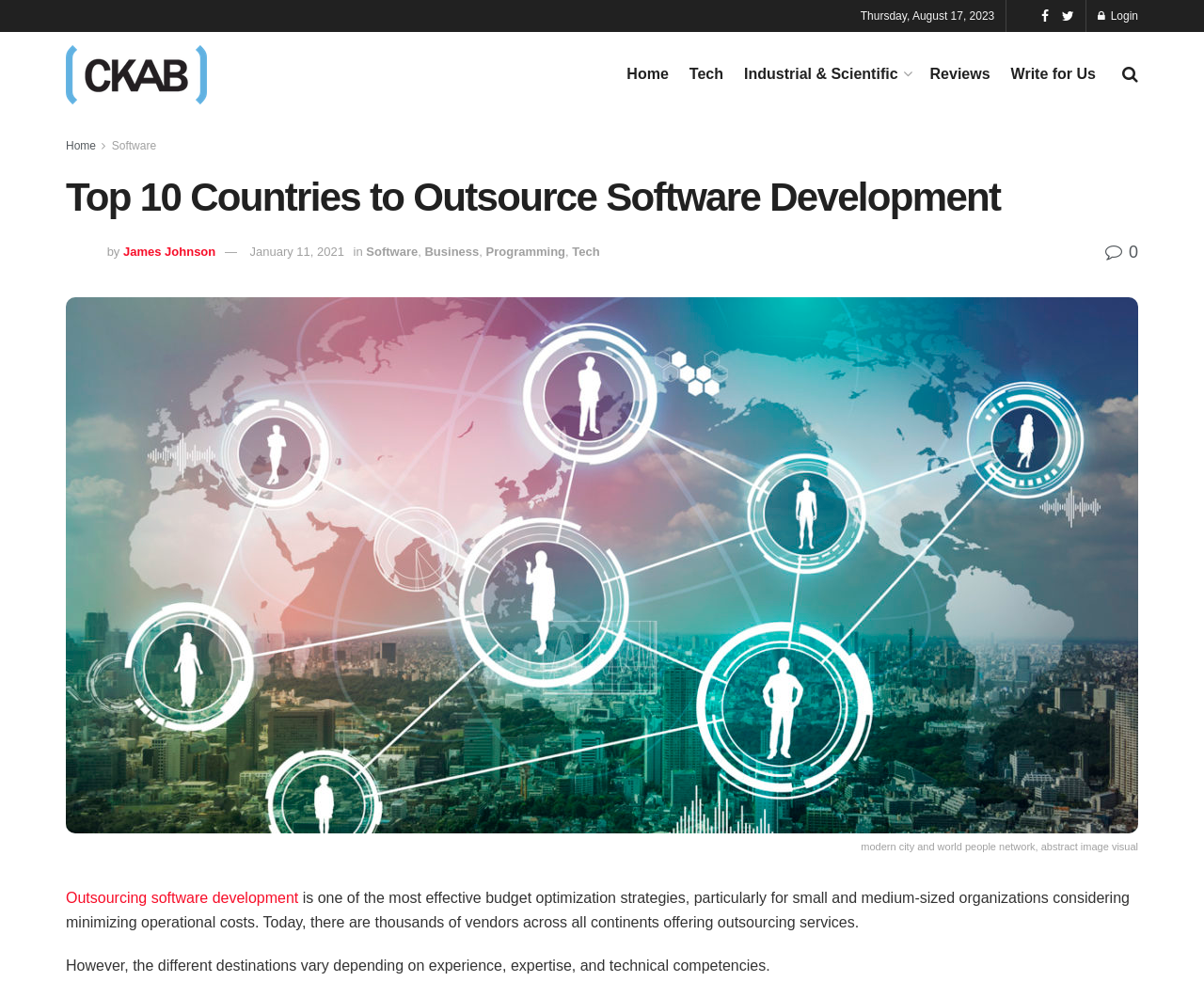What is the date of the article?
Provide a detailed answer to the question, using the image to inform your response.

I found the date of the article by looking at the text 'January 11, 2021' which is located below the author's name 'James Johnson'.